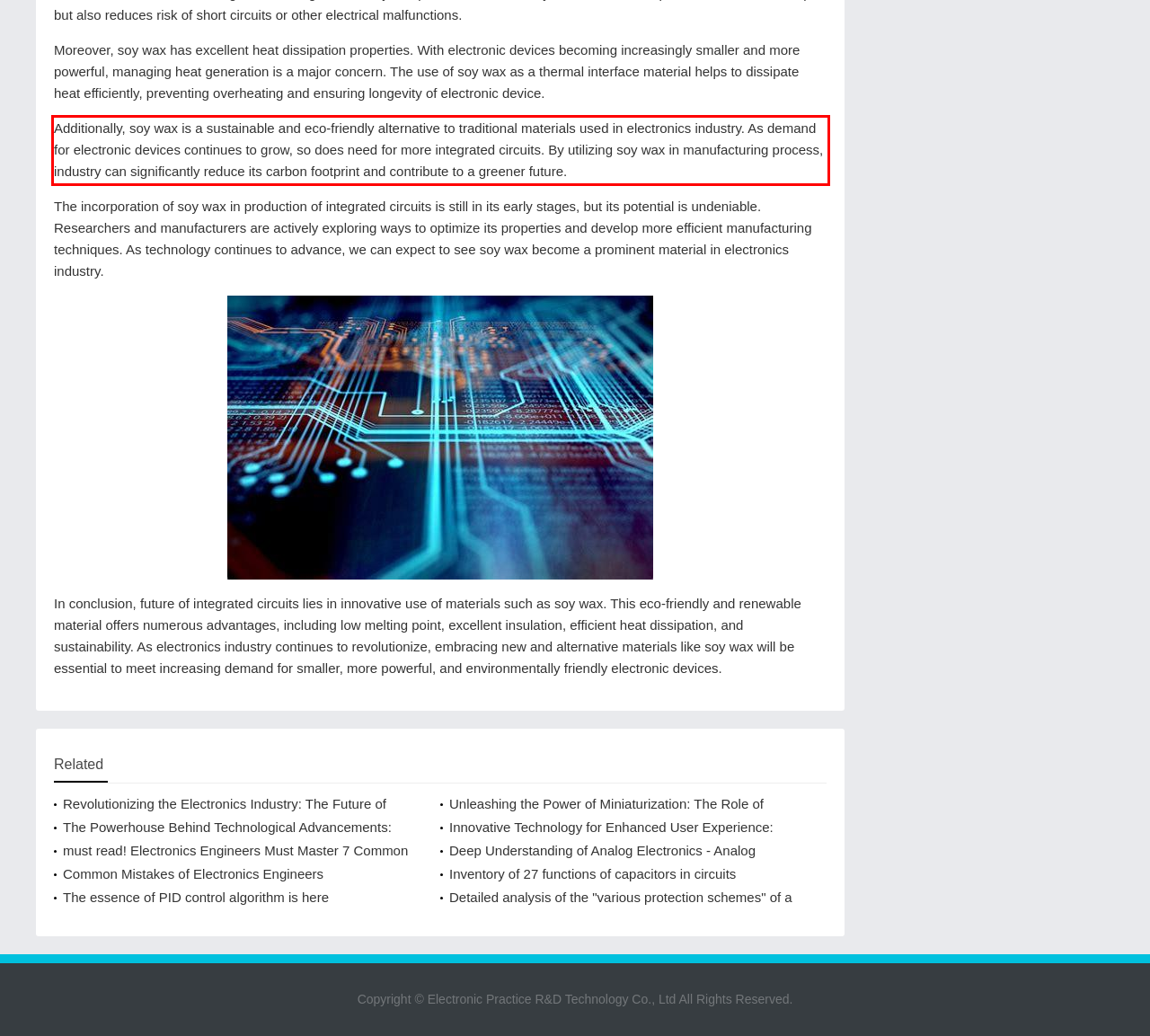Please analyze the screenshot of a webpage and extract the text content within the red bounding box using OCR.

Additionally, soy wax is a sustainable and eco-friendly alternative to traditional materials used in electronics industry. As demand for electronic devices continues to grow, so does need for more integrated circuits. By utilizing soy wax in manufacturing process, industry can significantly reduce its carbon footprint and contribute to a greener future.